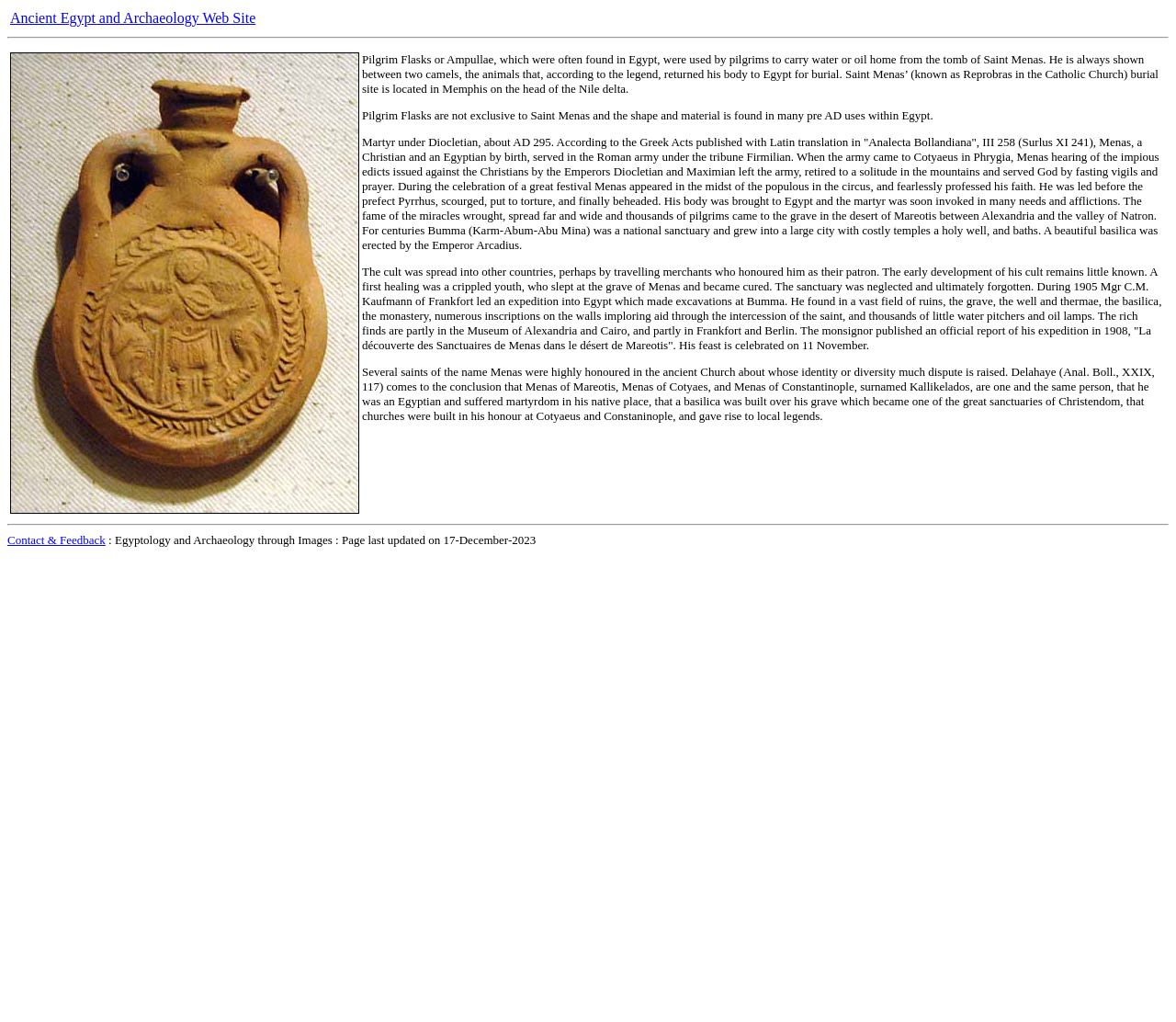What is the purpose of the pilgrim flasks or ampullae?
With the help of the image, please provide a detailed response to the question.

The text in the LayoutTableCell element with bounding box coordinates [0.008, 0.05, 0.989, 0.504] explains that the pilgrim flasks or ampullae were used by pilgrims to carry water or oil home from the tomb of Saint Menas.